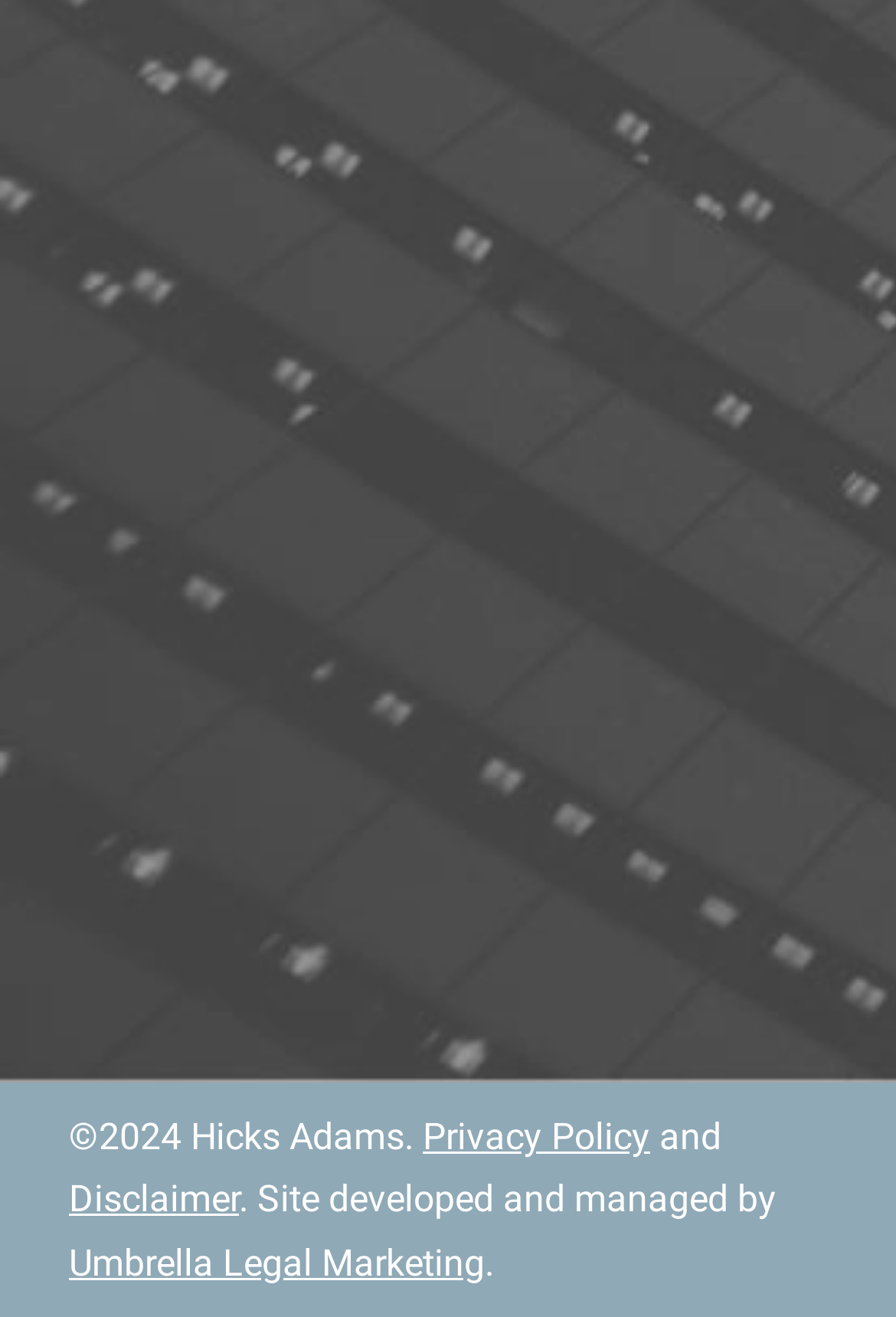Provide a single word or phrase to answer the given question: 
What is the name of the company that developed and managed the site?

Umbrella Legal Marketing